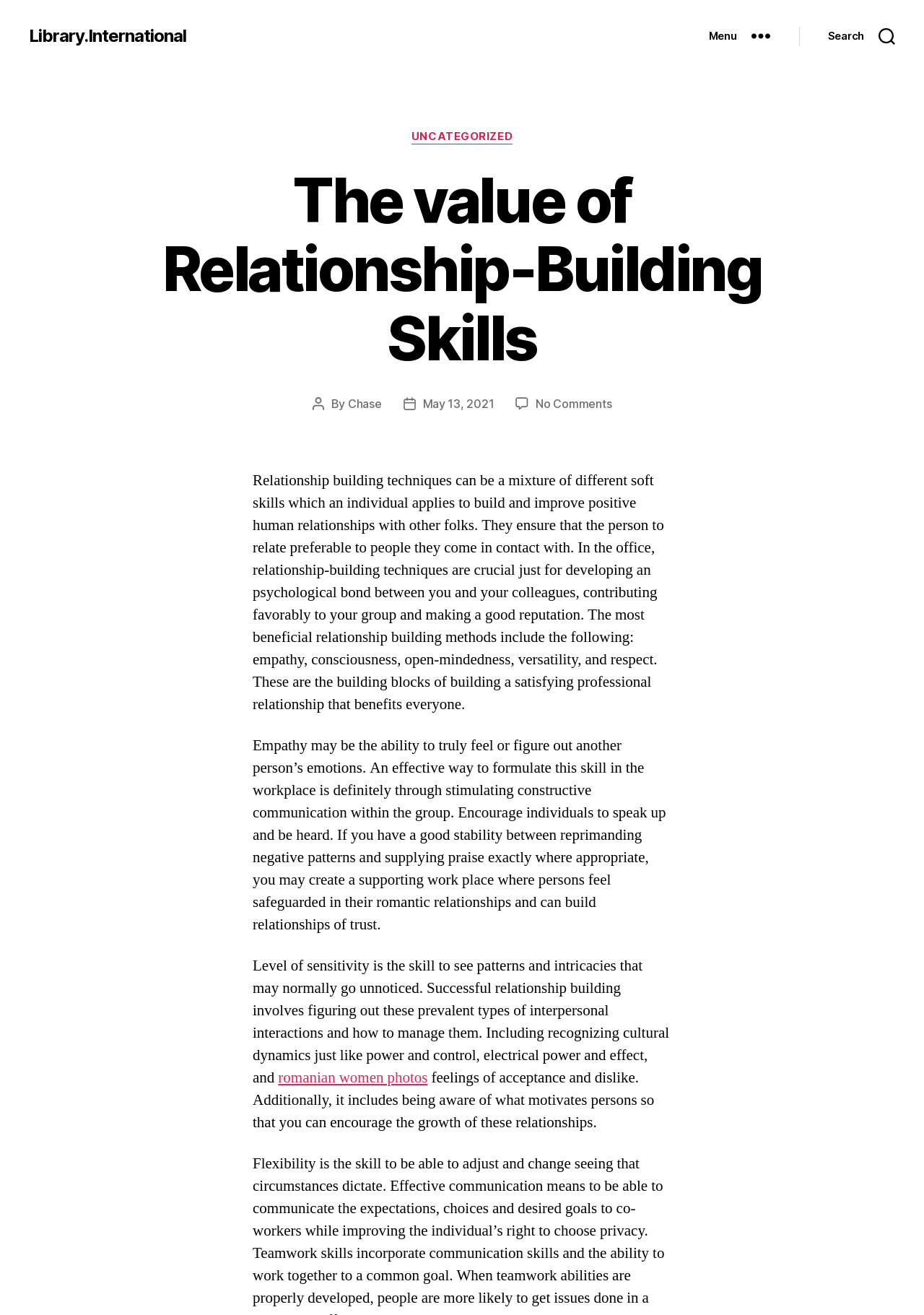Give a one-word or short phrase answer to this question: 
What is the category of the post?

UNCATEGORIZED